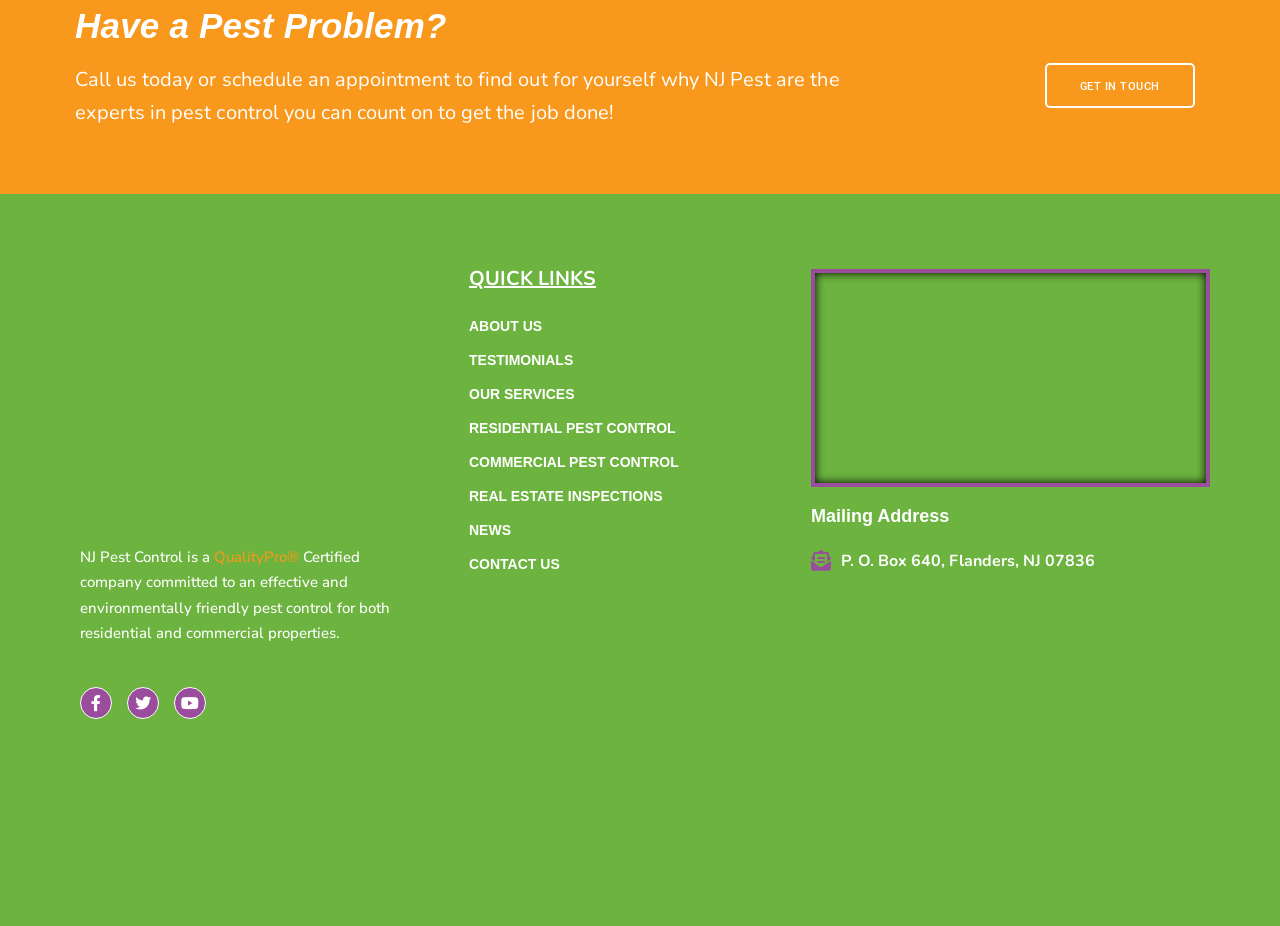Indicate the bounding box coordinates of the element that must be clicked to execute the instruction: "Contact us". The coordinates should be given as four float numbers between 0 and 1, i.e., [left, top, right, bottom].

[0.366, 0.59, 0.53, 0.627]